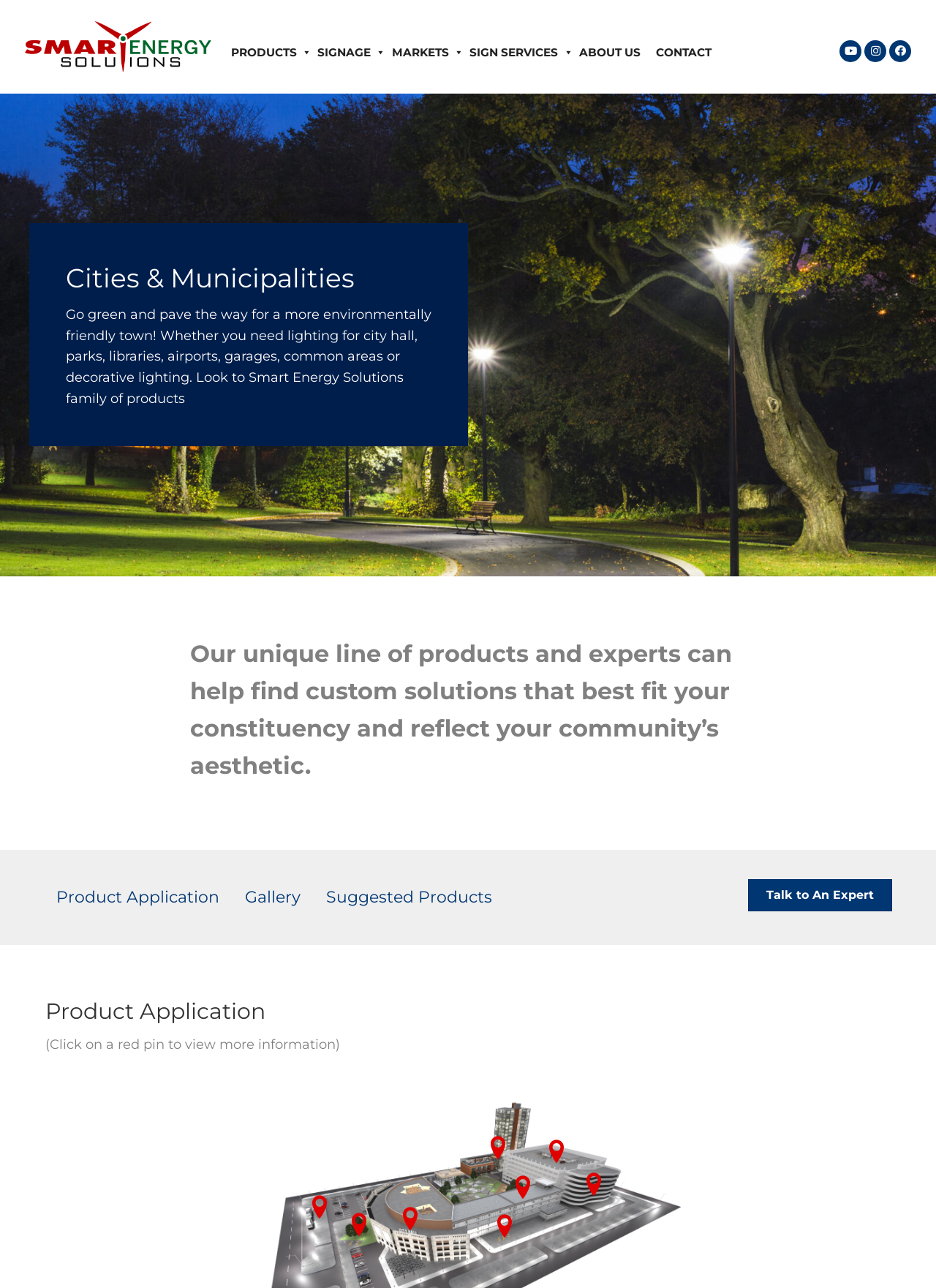Pinpoint the bounding box coordinates of the area that must be clicked to complete this instruction: "View products".

[0.286, 0.011, 0.395, 0.085]